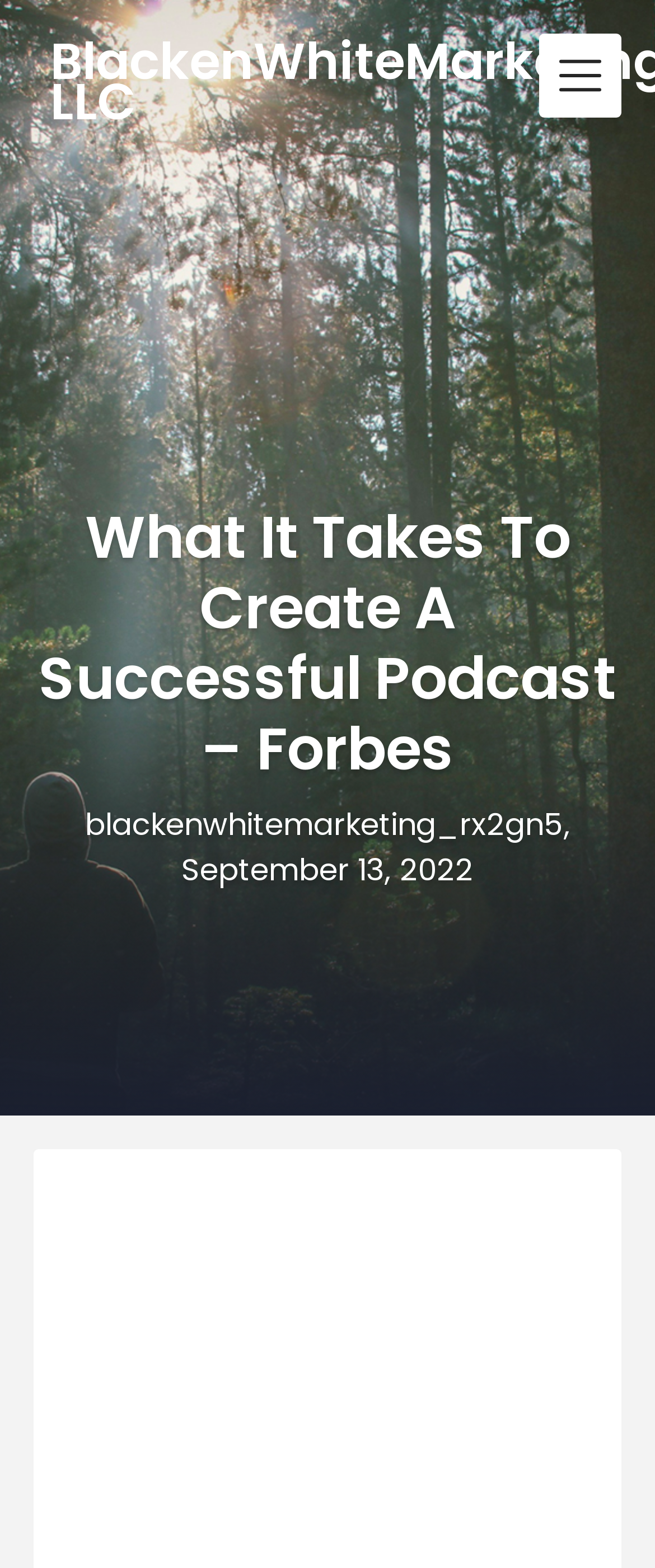Please answer the following question using a single word or phrase: 
What is the topic of the article?

Creating a successful podcast